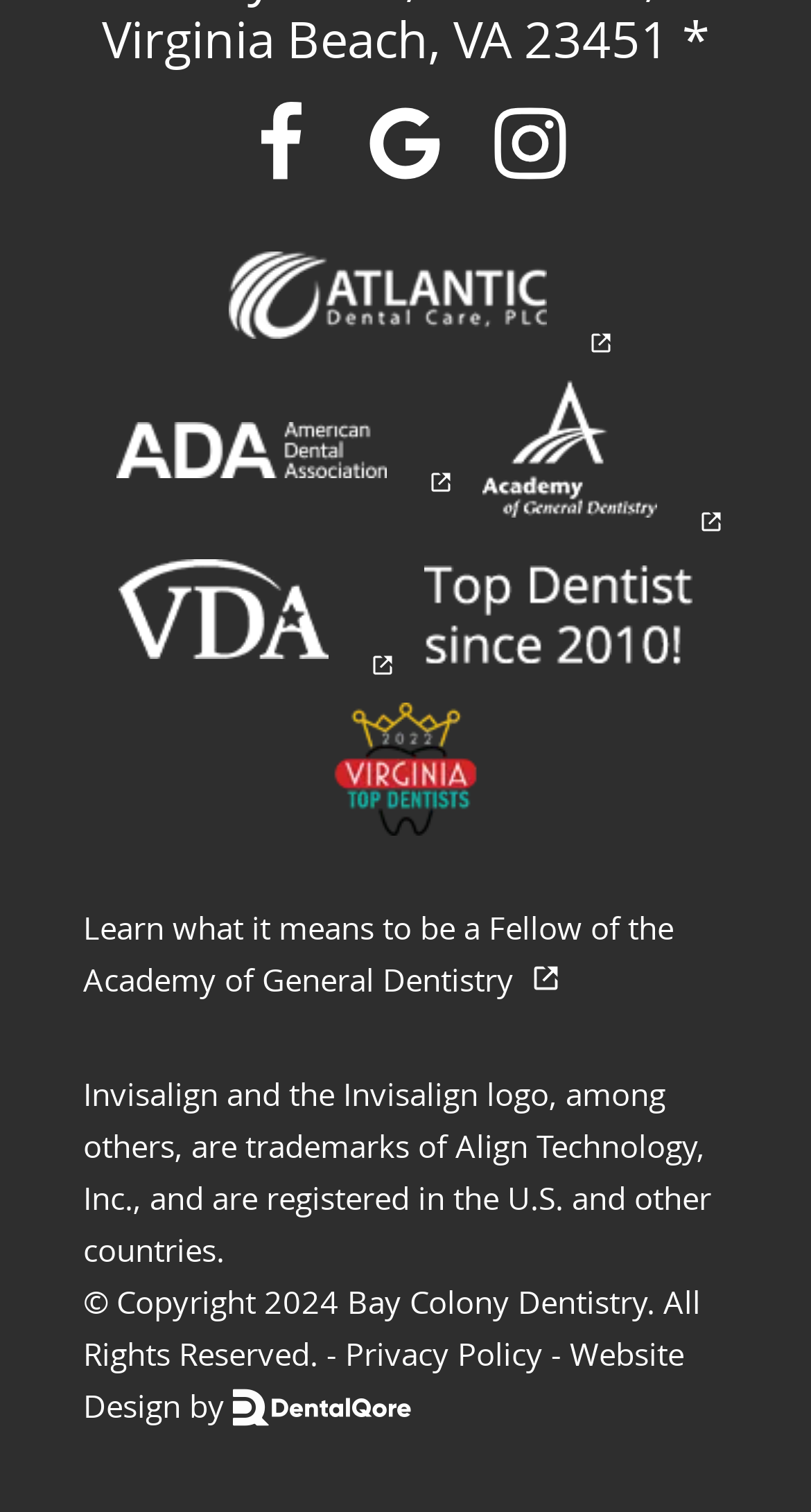Please identify the bounding box coordinates of the element that needs to be clicked to perform the following instruction: "Click the Facebook link".

[0.295, 0.067, 0.397, 0.122]